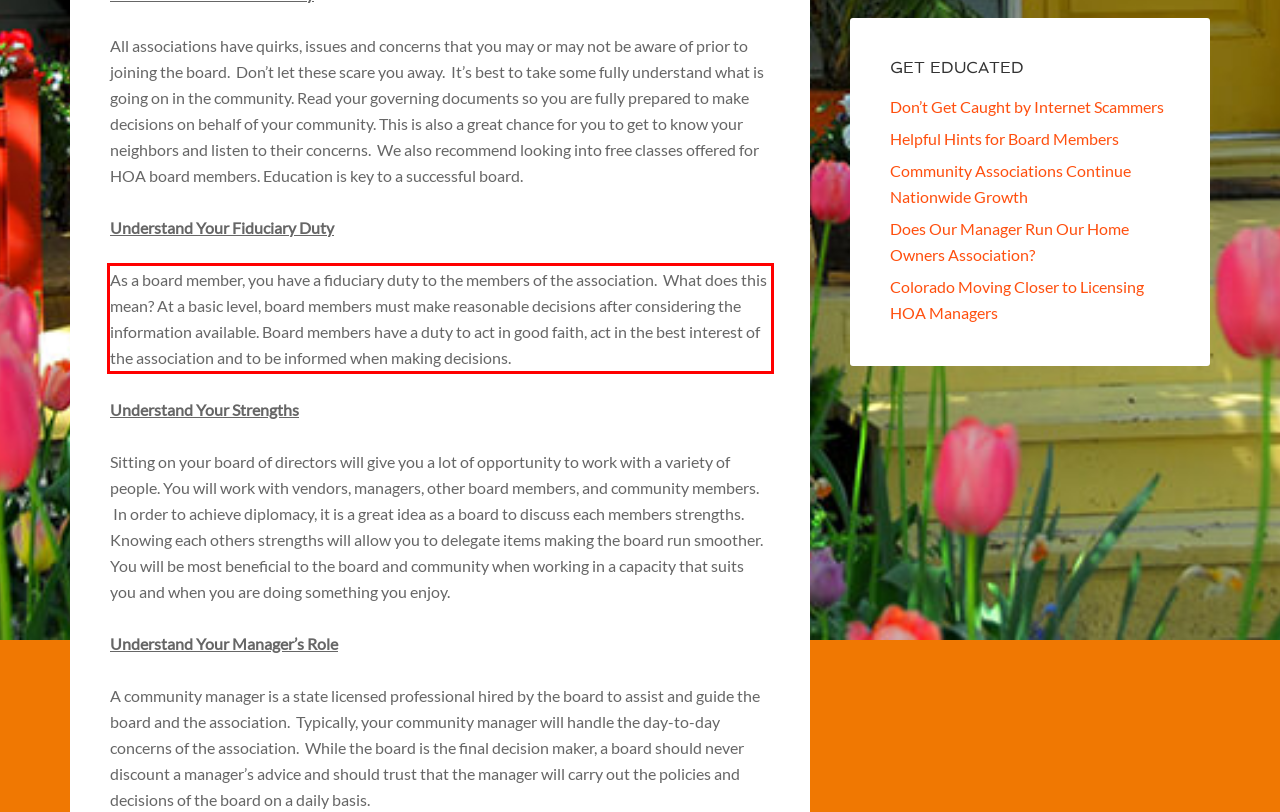Within the screenshot of the webpage, there is a red rectangle. Please recognize and generate the text content inside this red bounding box.

As a board member, you have a fiduciary duty to the members of the association. What does this mean? At a basic level, board members must make reasonable decisions after considering the information available. Board members have a duty to act in good faith, act in the best interest of the association and to be informed when making decisions.